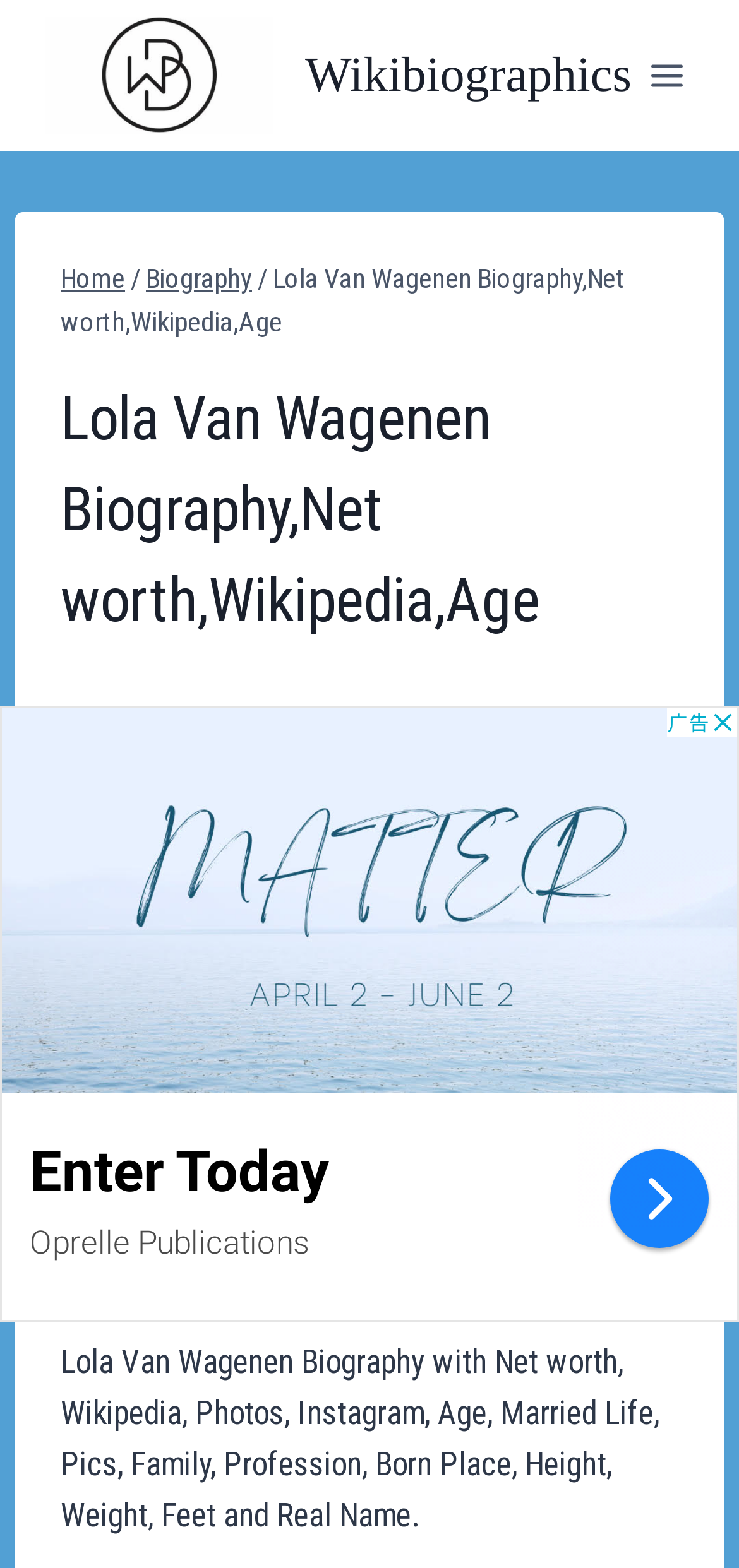What information is provided about Lola Van Wagenen in the webpage?
Can you give a detailed and elaborate answer to the question?

The webpage provides a range of biographical information about Lola Van Wagenen, including her net worth, Wikipedia page, photos, Instagram, age, married life, family, profession, born place, height, weight, and feet. This information is presented in a descriptive text at the top of the webpage.